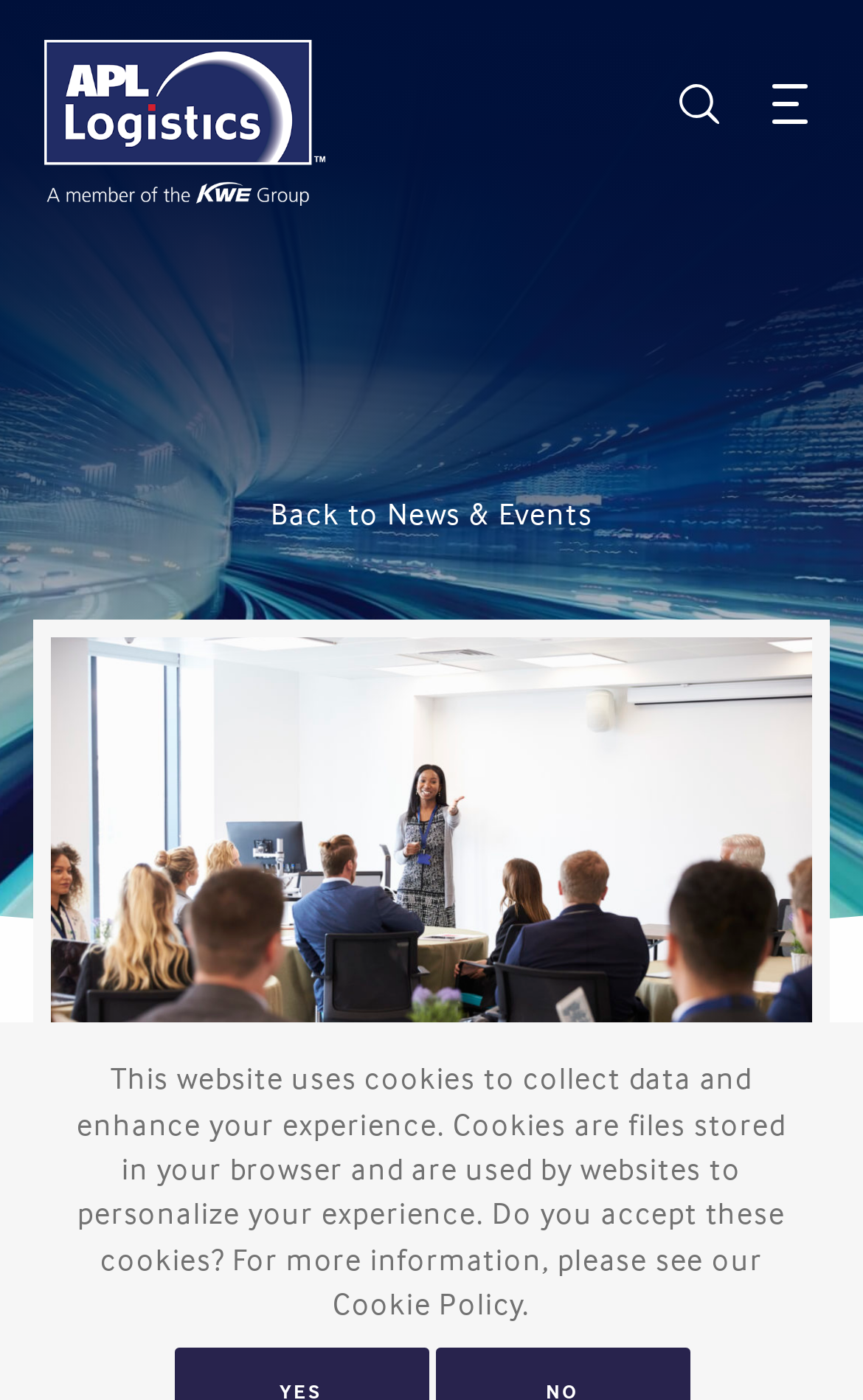Locate the bounding box coordinates of the UI element described by: "title="APL Logistics"". The bounding box coordinates should consist of four float numbers between 0 and 1, i.e., [left, top, right, bottom].

[0.051, 0.069, 0.377, 0.1]